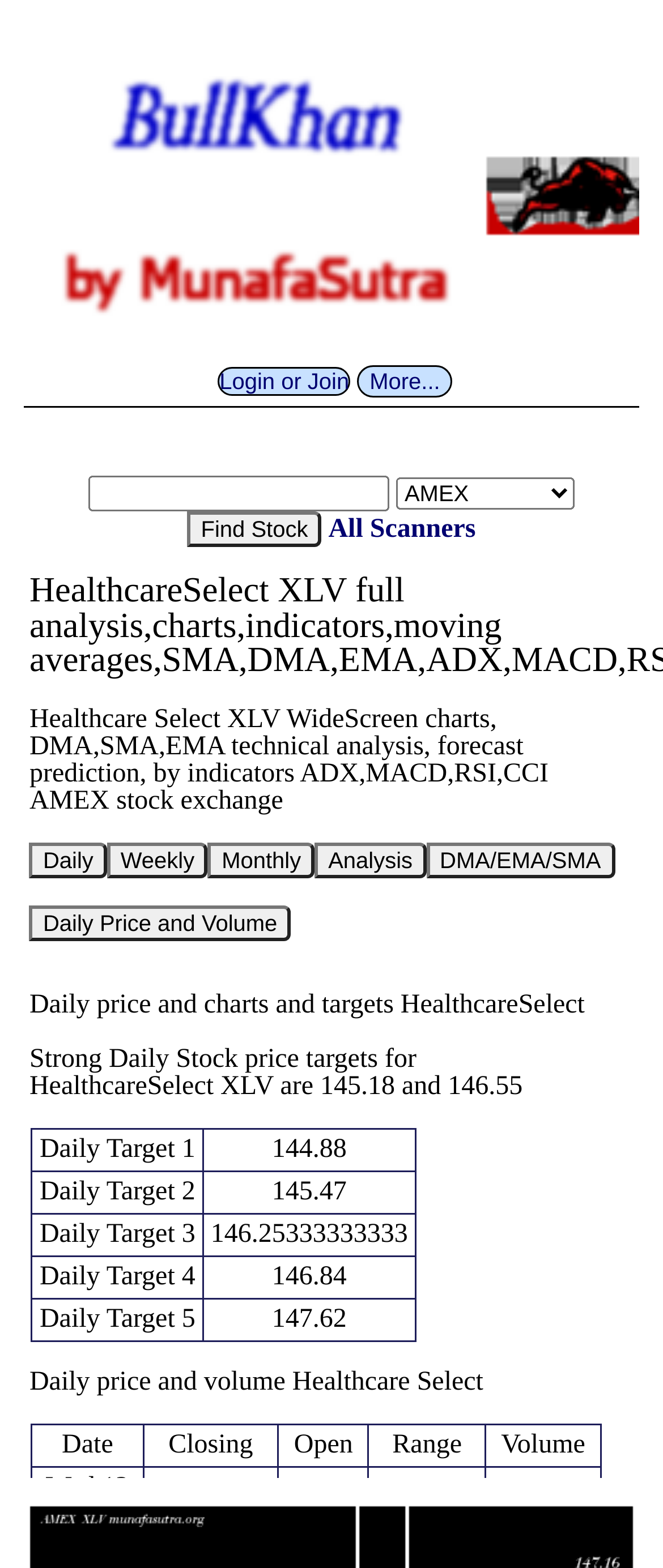What is the purpose of the 'Find Stock' button?
Respond with a short answer, either a single word or a phrase, based on the image.

To find a stock